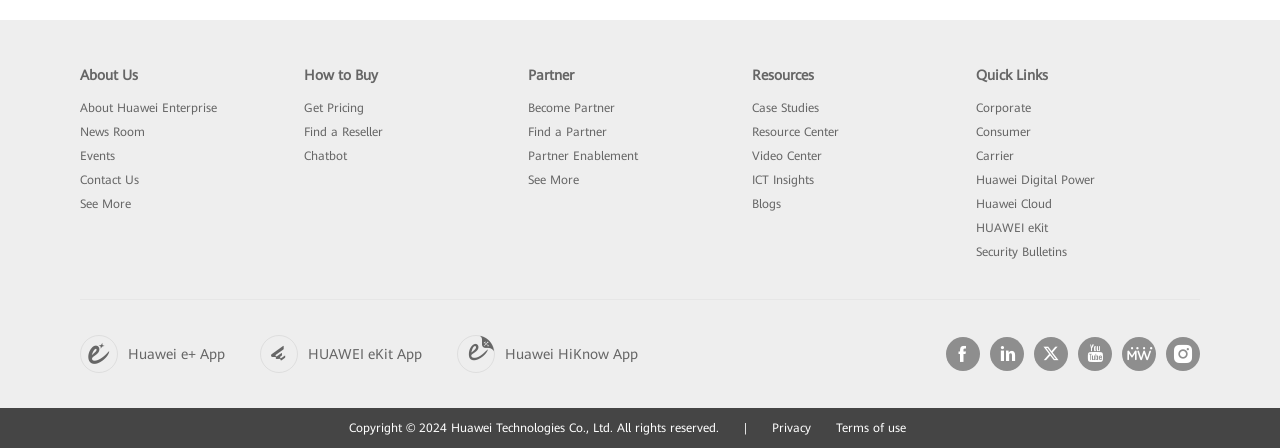Please determine the bounding box coordinates for the element that should be clicked to follow these instructions: "Click on About Us".

[0.062, 0.15, 0.108, 0.185]